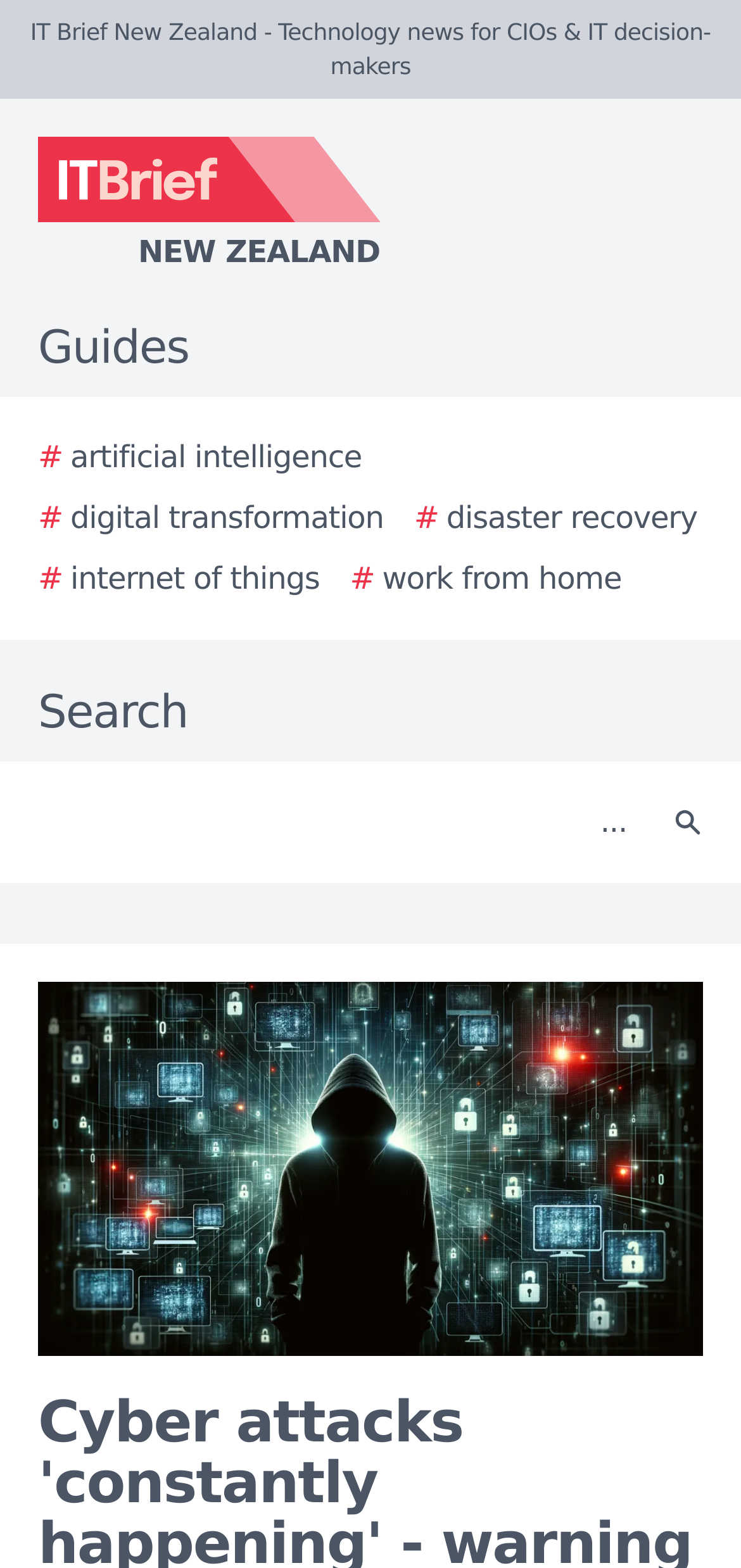What topics can be searched on this website?
Please provide a comprehensive answer based on the contents of the image.

The topics that can be searched on this website can be determined by looking at the links provided below the 'Guides' section, which include '# artificial intelligence', '# digital transformation', '# disaster recovery', '# internet of things', and '# work from home'.